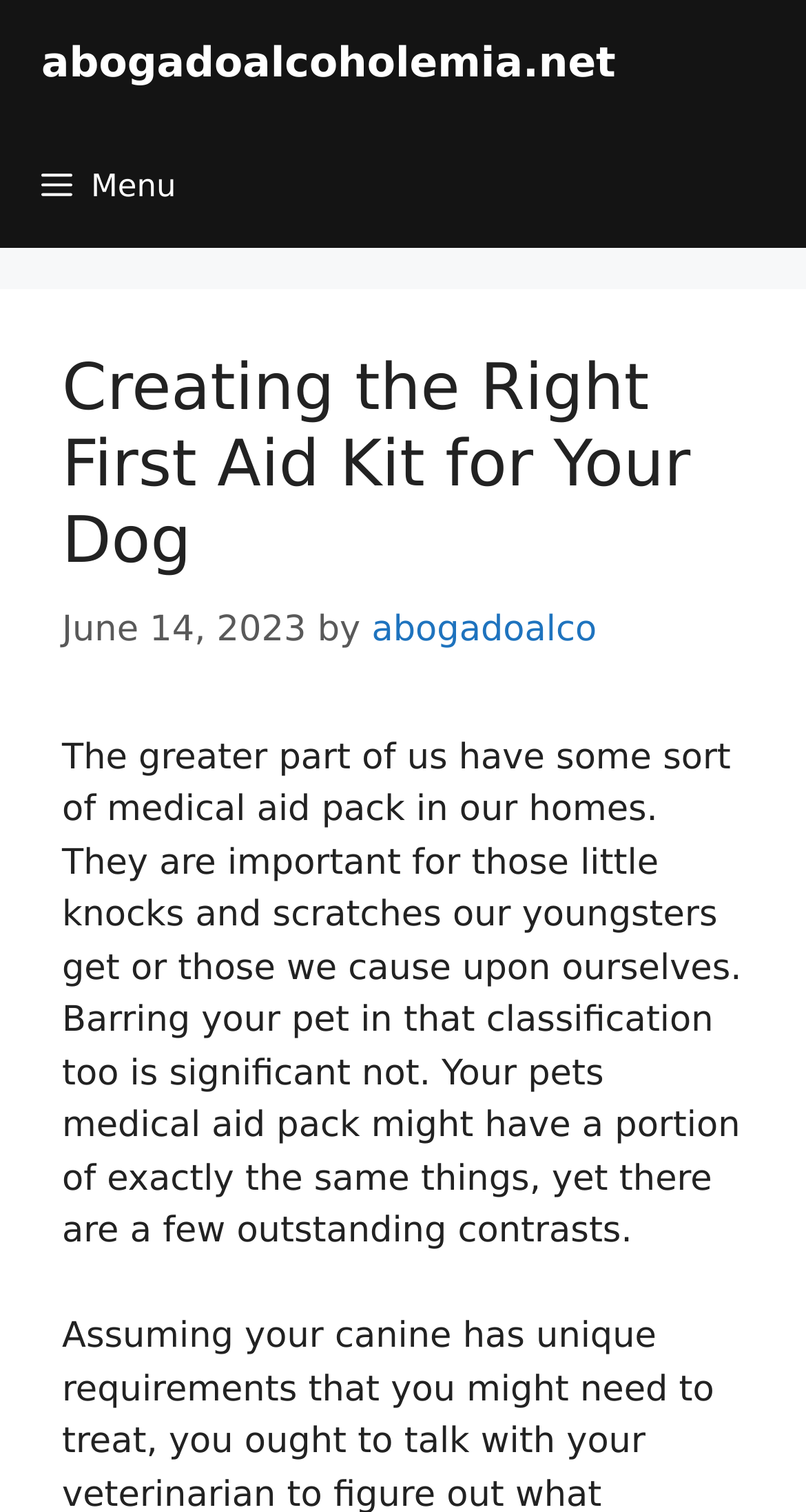What is the significance of including pets in medical aid packs?
Look at the screenshot and respond with a single word or phrase.

It is significant